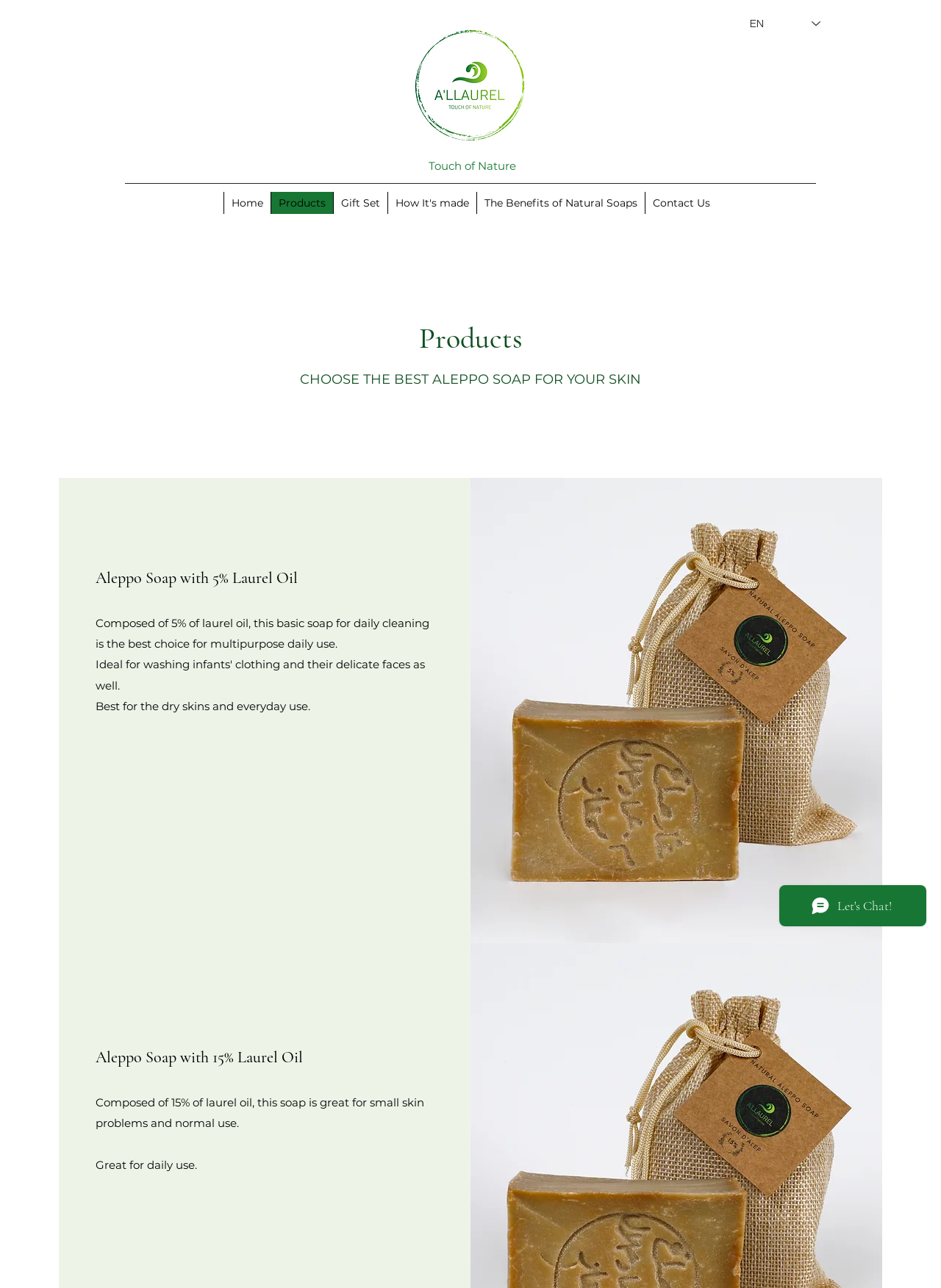What is the image on the webpage showing?
Provide a detailed answer to the question using information from the image.

The image on the webpage is showing a picture of Aleppo soap, which is the product being sold on the website. The image is likely used to provide a visual representation of the product and help customers make an informed purchasing decision.